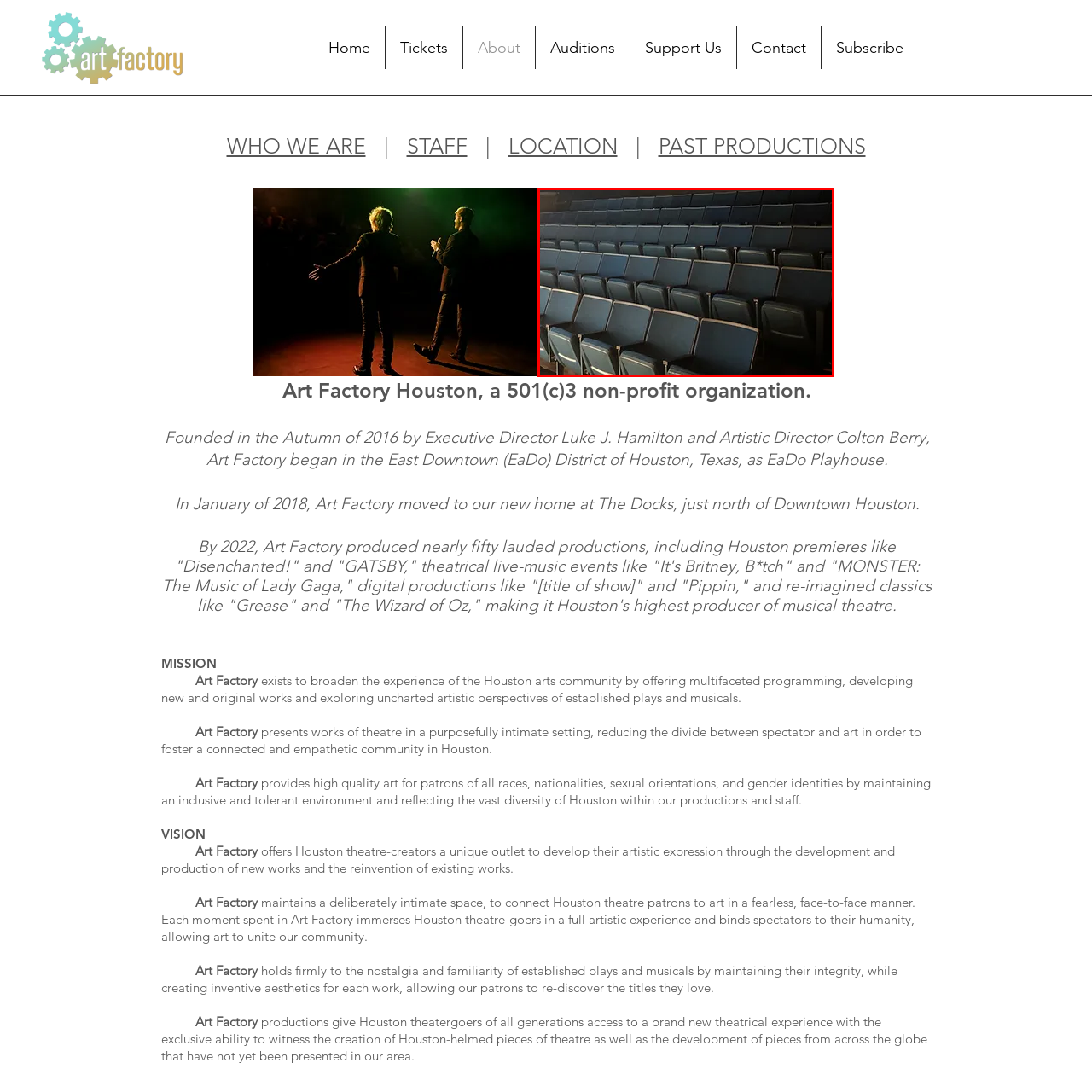Identify the subject within the red bounding box and respond to the following question in a single word or phrase:
What is the organization's mission?

Create a diverse and inclusive environment